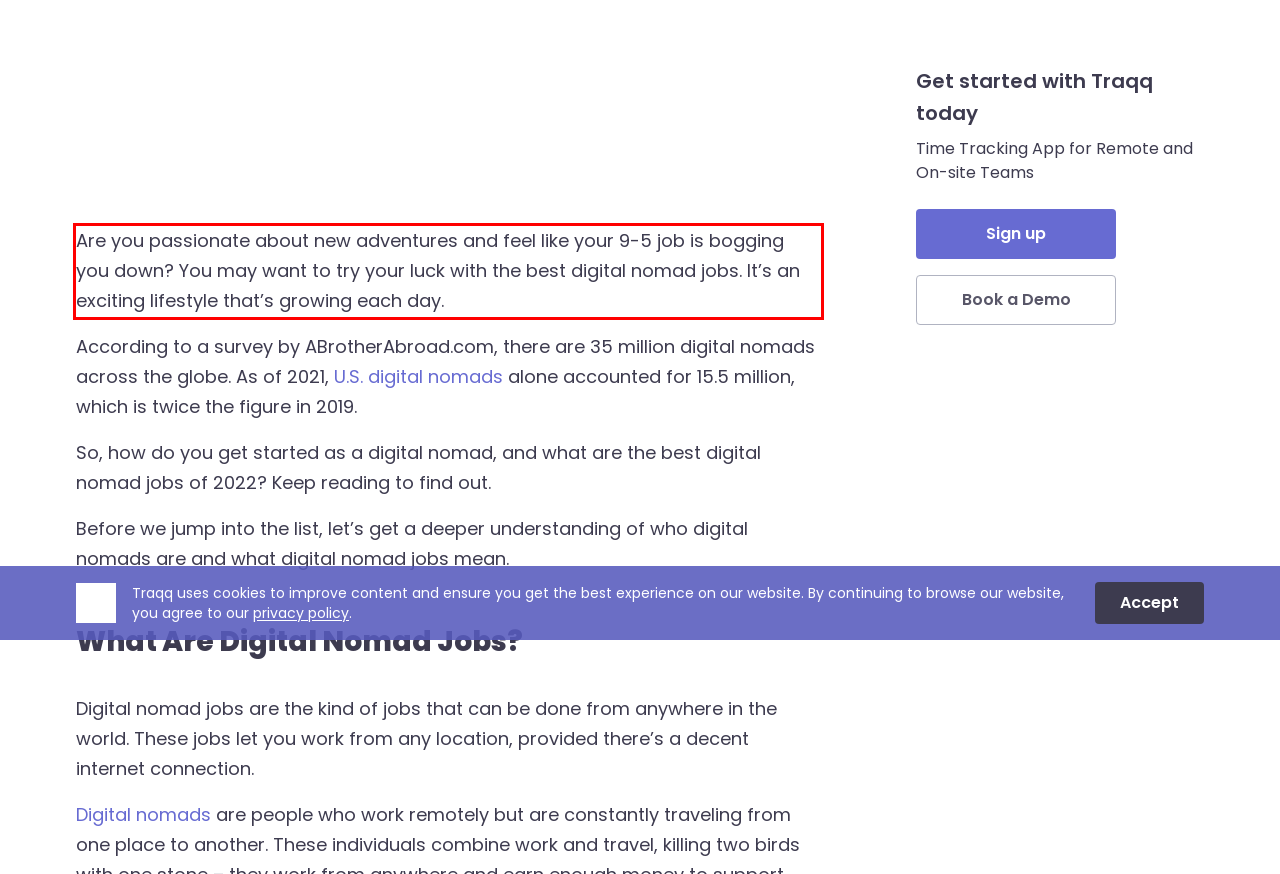Given a screenshot of a webpage with a red bounding box, extract the text content from the UI element inside the red bounding box.

Are you passionate about new adventures and feel like your 9-5 job is bogging you down? You may want to try your luck with the best digital nomad jobs. It’s an exciting lifestyle that’s growing each day.